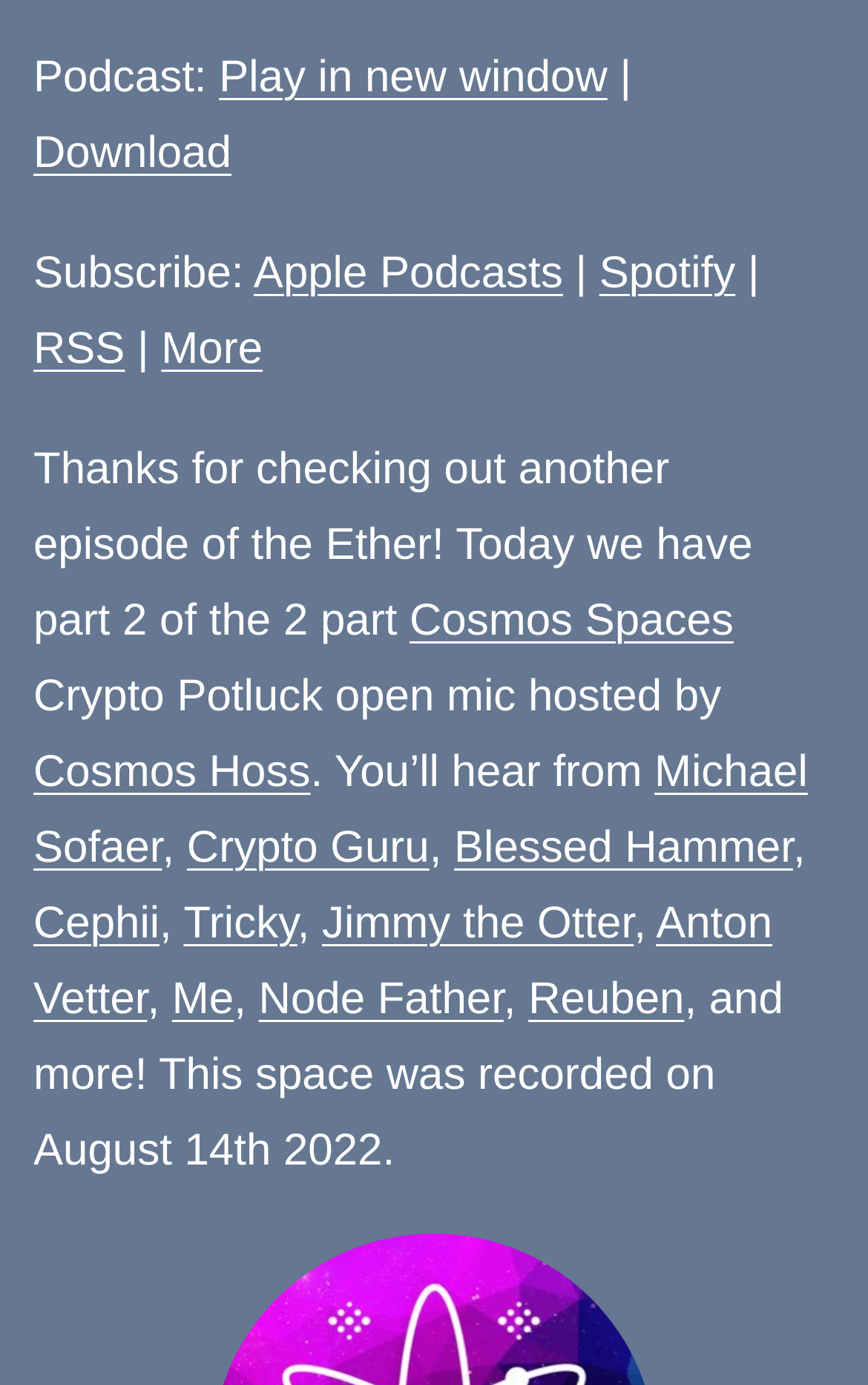Find the bounding box coordinates for the UI element that matches this description: "Play in new window".

[0.252, 0.038, 0.7, 0.074]